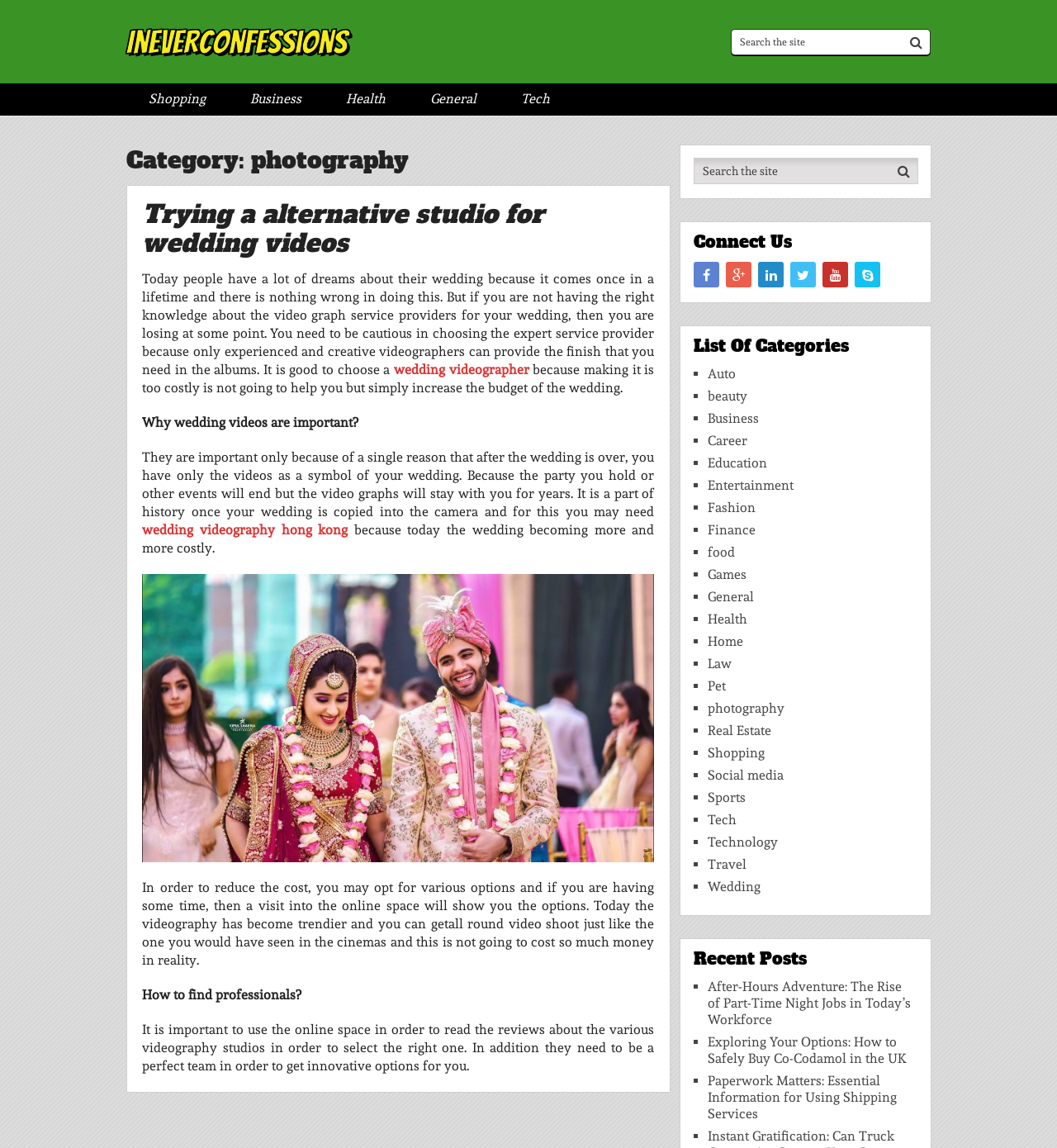Find the bounding box of the web element that fits this description: "name="s" placeholder="Search the site"".

[0.657, 0.138, 0.826, 0.16]